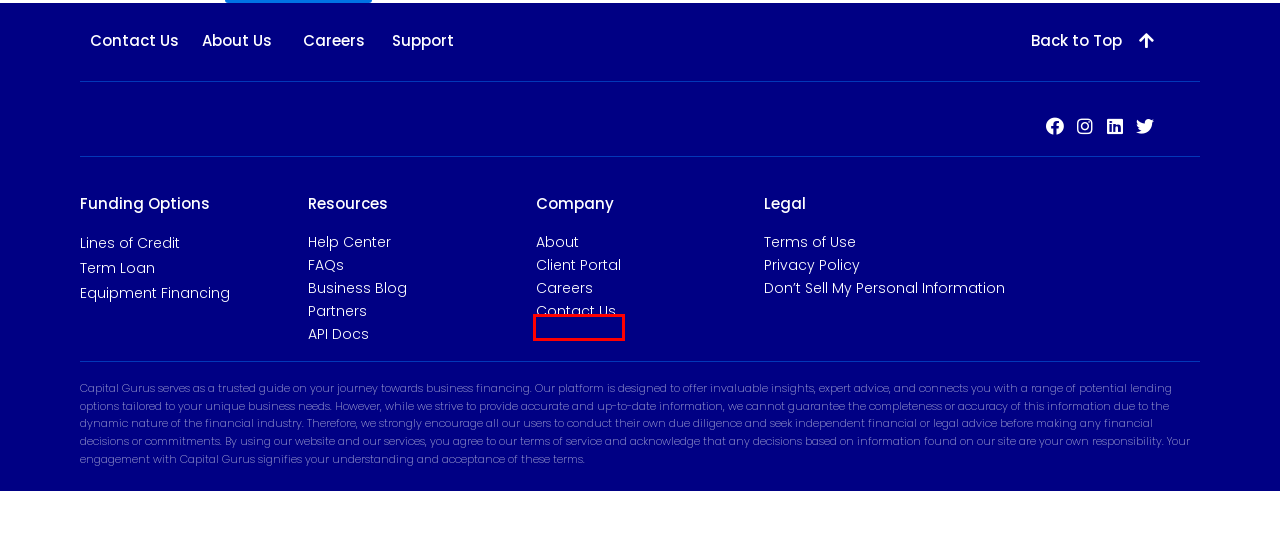You are provided with a screenshot of a webpage highlighting a UI element with a red bounding box. Choose the most suitable webpage description that matches the new page after clicking the element in the bounding box. Here are the candidates:
A. Titan Web
B. Equipment Financing - Capital Gurus®
C. Partner with us - Capital Gurus®
D. Line of Credit - Capital Gurus®
E. FAQ - Capital Gurus®
F. Privacy Policy - Capital Gurus®
G. API Docs - Capital Gurus®
H. Terms of Use - Capital Gurus®

A